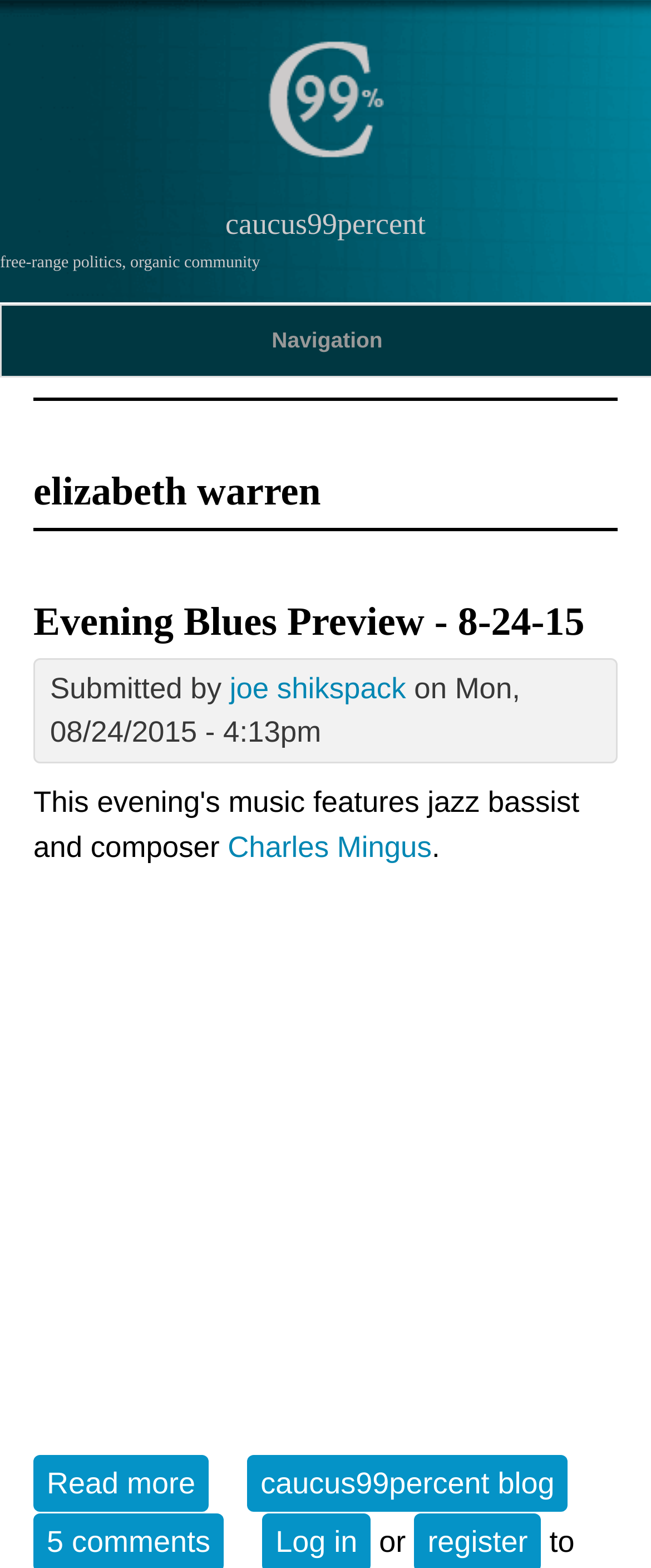Find the bounding box of the web element that fits this description: "caucus99percent".

[0.0, 0.128, 1.0, 0.159]